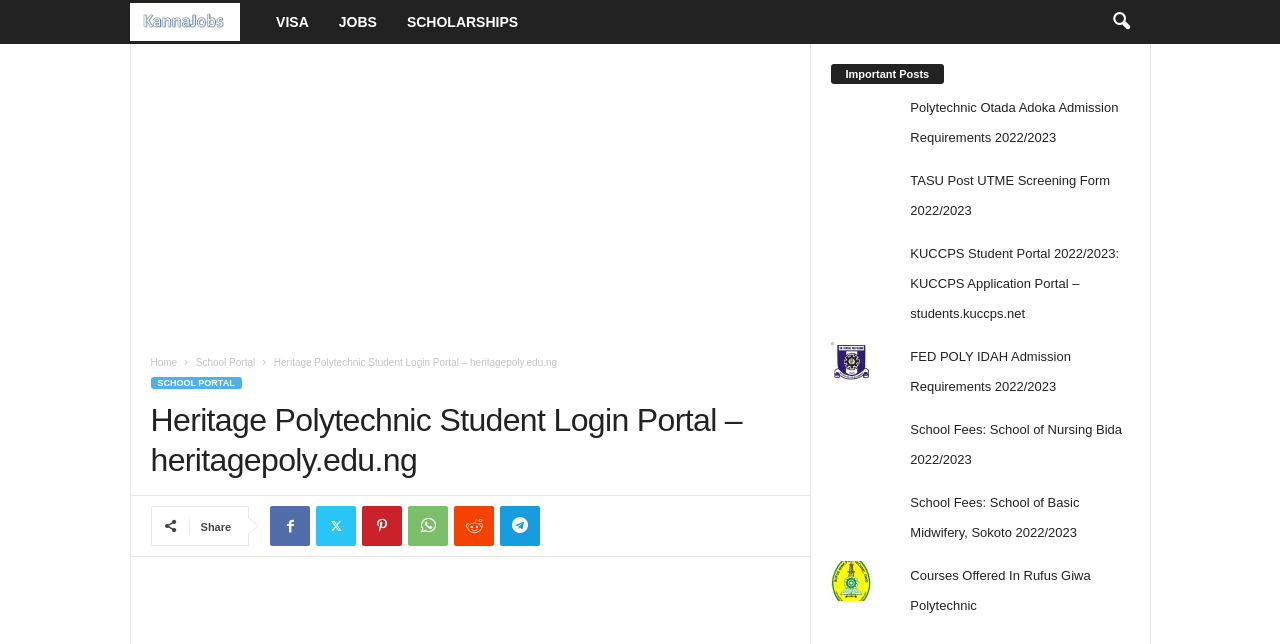Bounding box coordinates must be specified in the format (top-left x, top-left y, bottom-right x, bottom-right y). All values should be floating point numbers between 0 and 1. What are the bounding box coordinates of the UI element described as: About

None